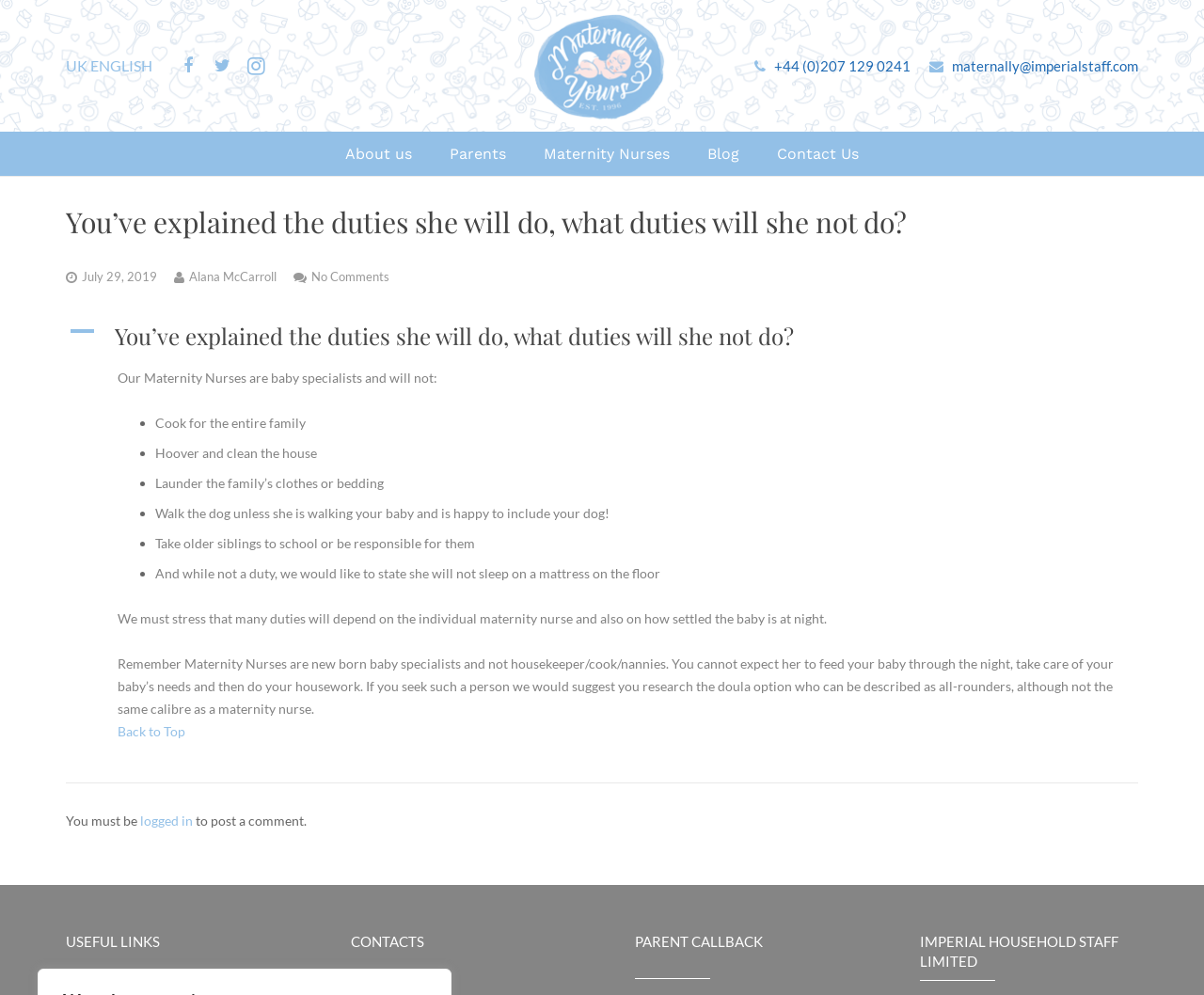Locate and provide the bounding box coordinates for the HTML element that matches this description: "+44 (0)207 129 0241".

[0.643, 0.057, 0.756, 0.074]